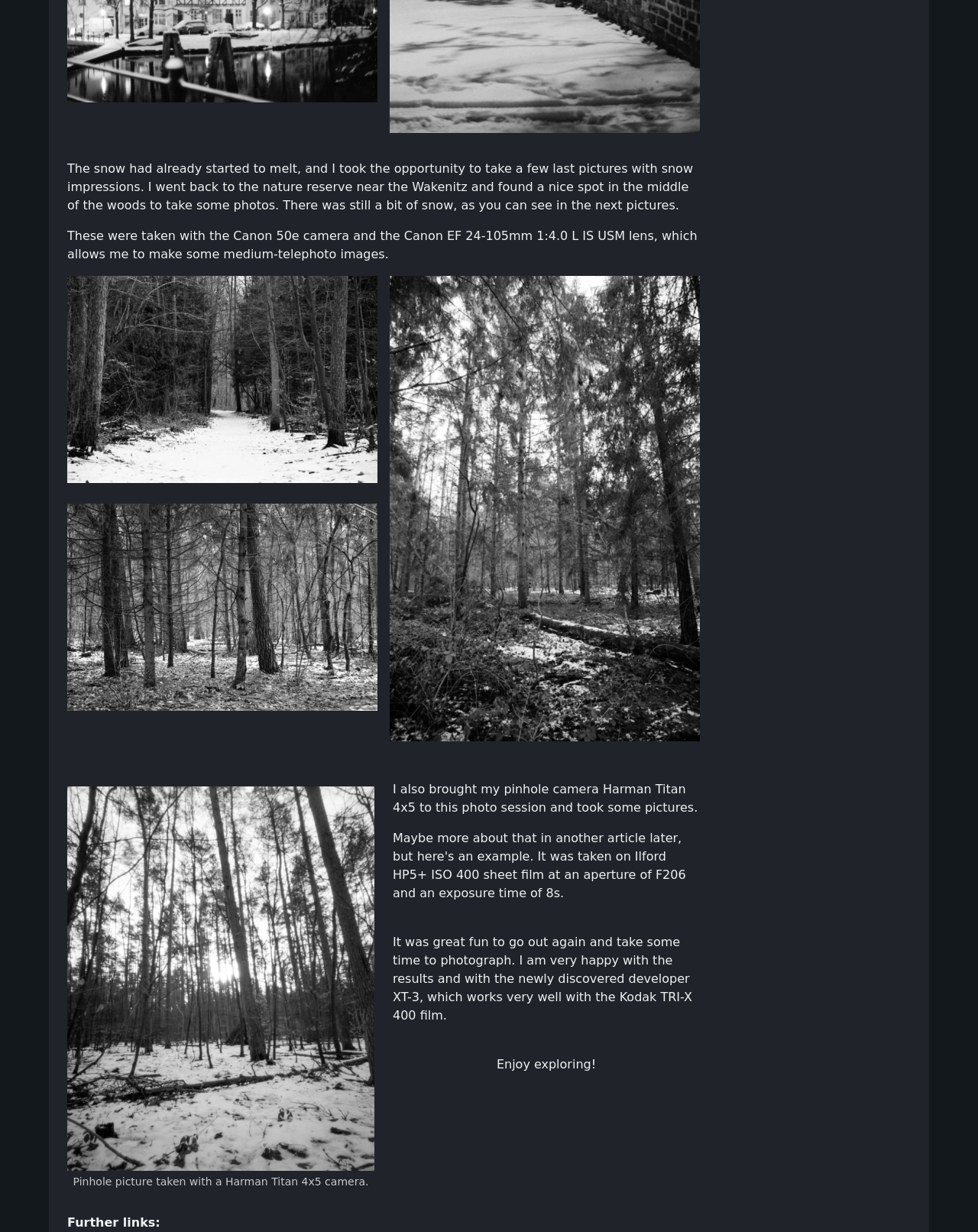Please identify the bounding box coordinates of the region to click in order to complete the task: "follow the further links". The coordinates must be four float numbers between 0 and 1, specified as [left, top, right, bottom].

[0.069, 0.986, 0.164, 0.998]